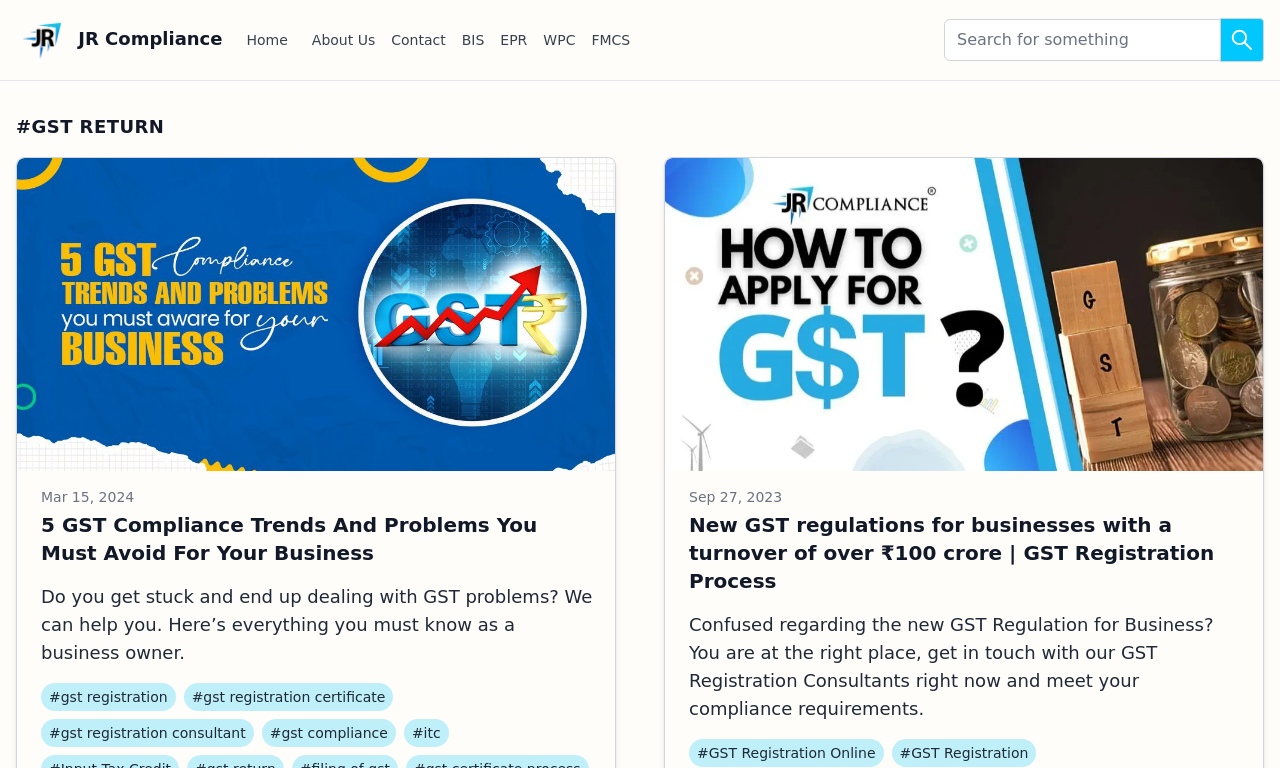Can you look at the image and give a comprehensive answer to the question:
What is the service offered by the company?

The company offers GST registration services, as indicated by the links and headings on the webpage, such as 'GST Registration Online', 'GST Registration Process', and 'GST Compliance'.